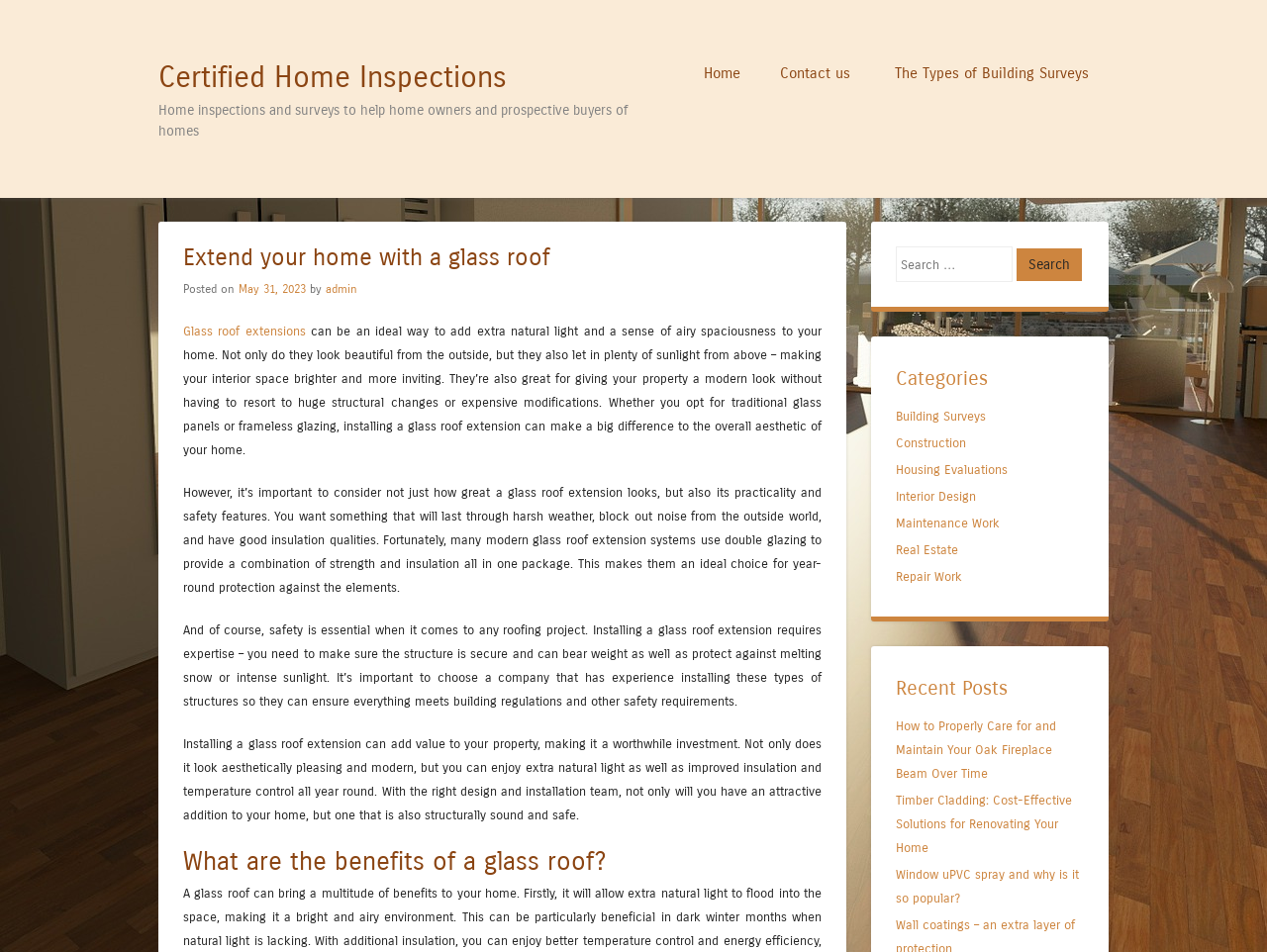Give an extensive and precise description of the webpage.

The webpage is about Certified Home Inspections, with a focus on glass roof extensions. At the top, there is a heading with the company name, "Certified Home Inspections", and a link to the same. Below this, there is a heading that describes the purpose of the company, "Home inspections and surveys to help home owners and prospective buyers of homes".

To the right of the company name, there is a menu with links to "Home", "Contact us", and "The Types of Building Surveys". Below the menu, there is a section dedicated to glass roof extensions, with a heading "Extend your home with a glass roof". This section includes a brief introduction to the benefits of glass roof extensions, followed by four paragraphs of text that discuss the advantages, practicality, and safety features of such extensions.

Below the glass roof extension section, there is a search bar with a button and a textbox. To the right of the search bar, there are headings for "Categories" and "Recent Posts", with links to various categories such as "Building Surveys", "Construction", and "Real Estate", and recent posts with titles like "How to Properly Care for and Maintain Your Oak Fireplace Beam Over Time" and "Window uPVC spray and why is it so popular?".

Overall, the webpage appears to be a blog or informational website about home inspections and related topics, with a focus on glass roof extensions and other aspects of home maintenance and renovation.